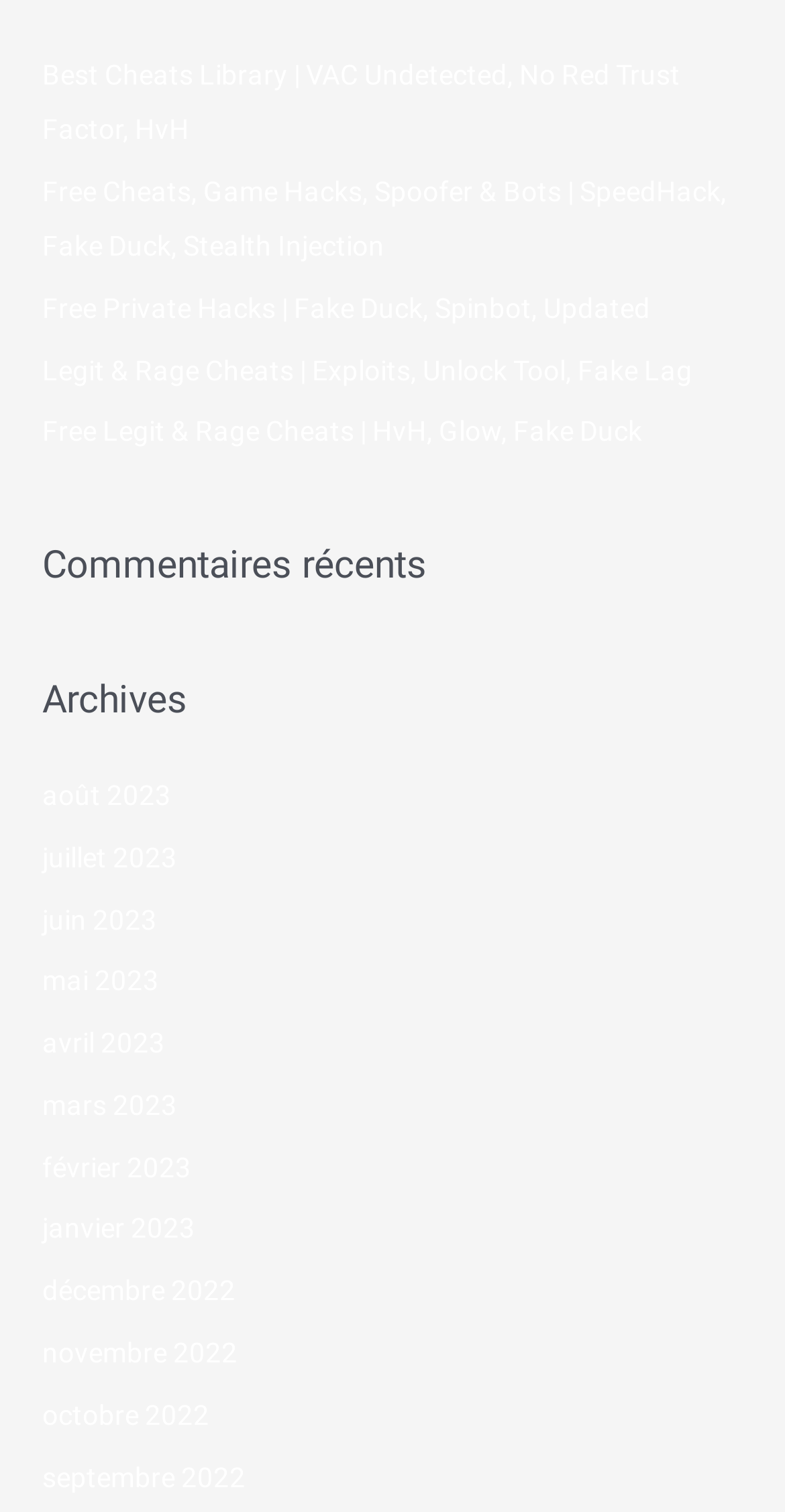Provide the bounding box coordinates, formatted as (top-left x, top-left y, bottom-right x, bottom-right y), with all values being floating point numbers between 0 and 1. Identify the bounding box of the UI element that matches the description: Previous

None